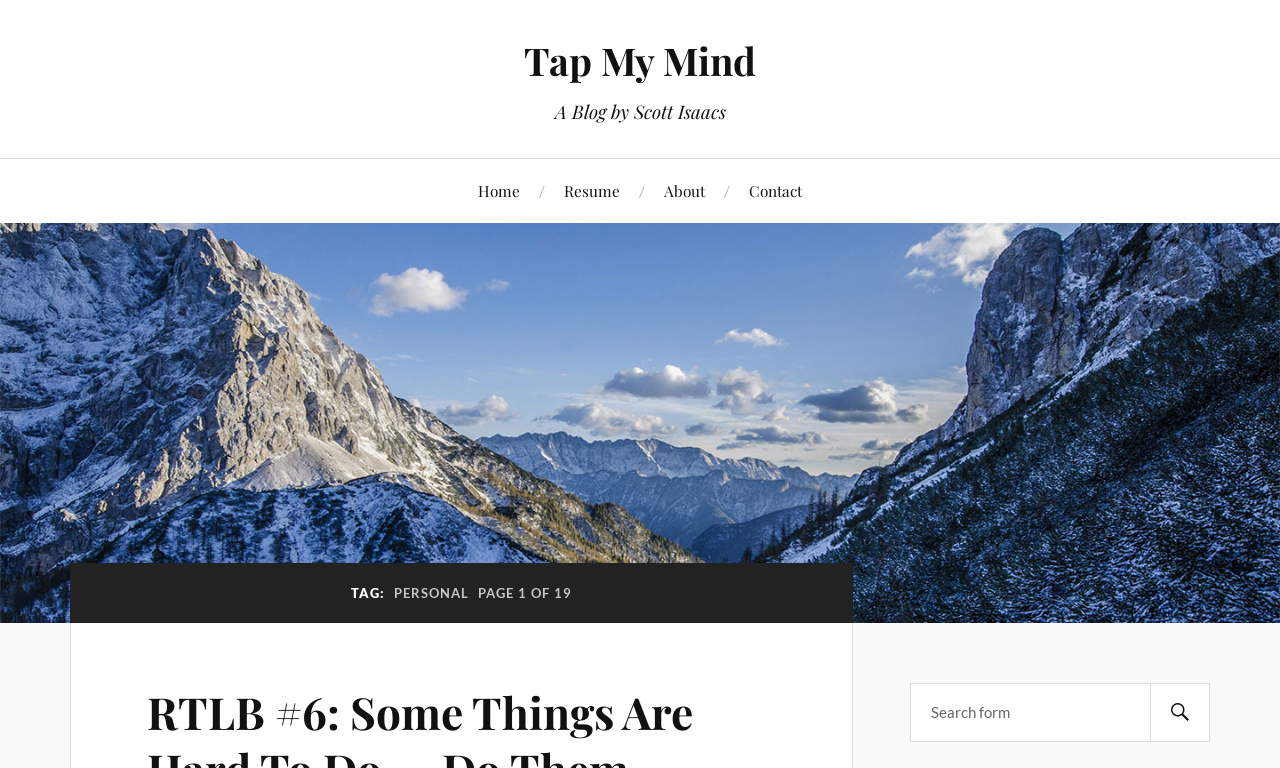Provide a short, one-word or phrase answer to the question below:
How many navigation links are there?

4